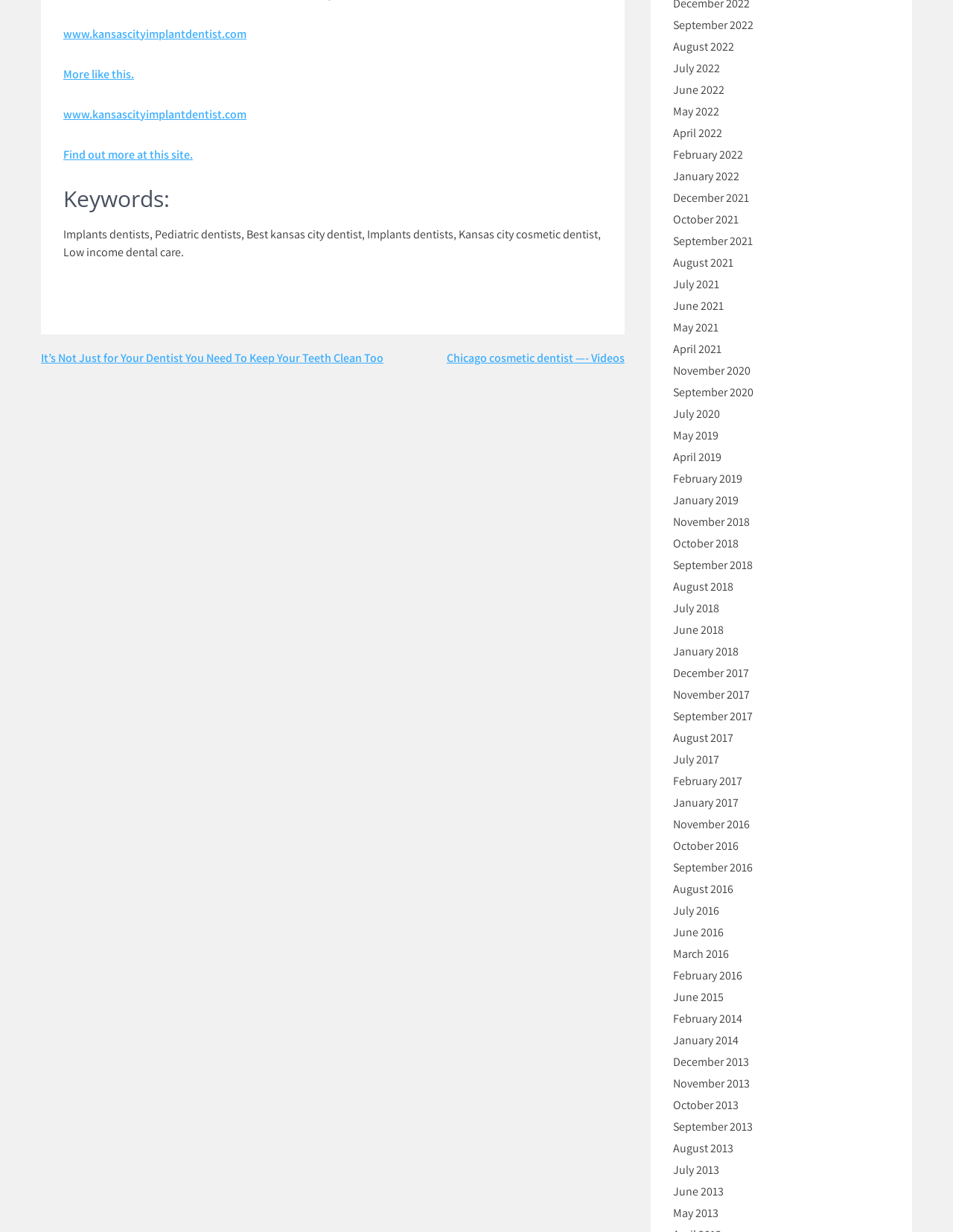Determine the bounding box coordinates of the clickable region to carry out the instruction: "Visit 'www.kansascityimplantdentist.com'".

[0.066, 0.021, 0.259, 0.034]